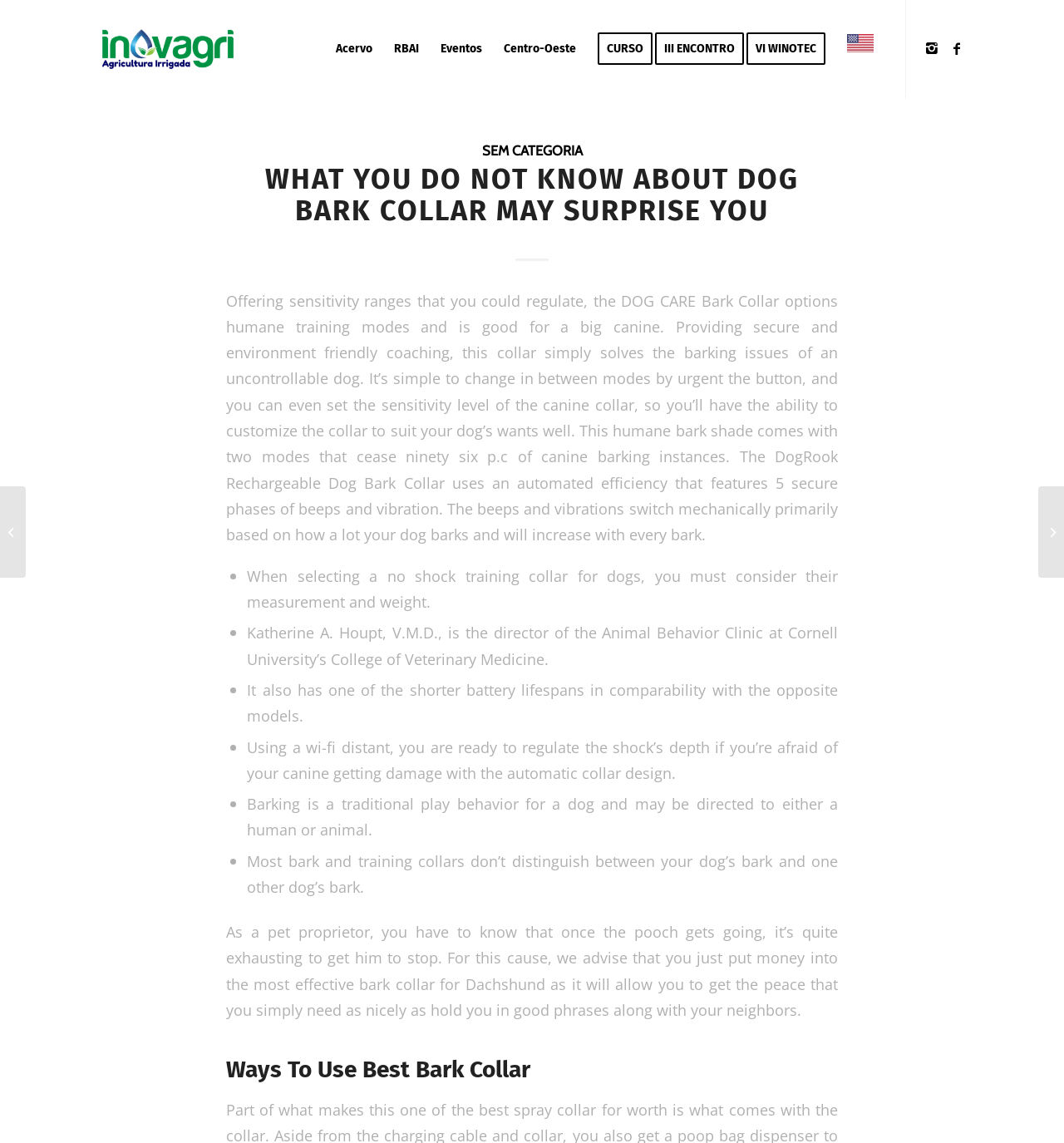Kindly determine the bounding box coordinates for the clickable area to achieve the given instruction: "Go to the page about The Best Locations To Search Out An Adult Chat Room".

[0.0, 0.425, 0.024, 0.505]